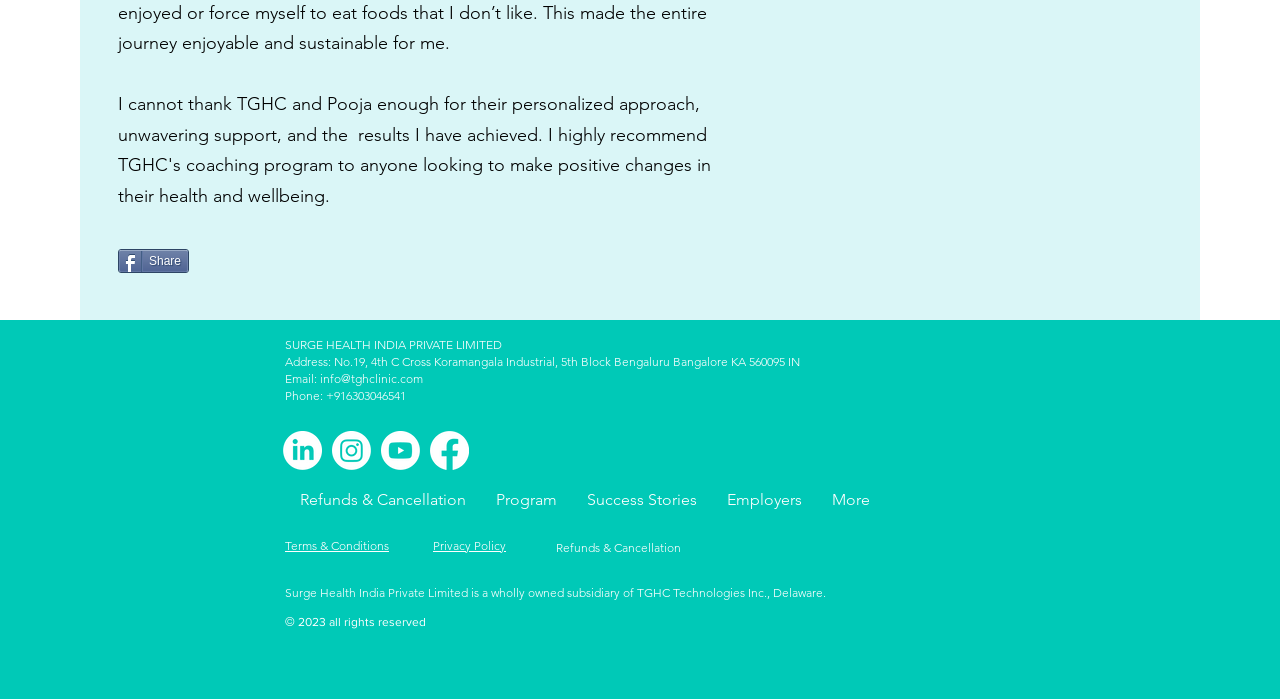Use a single word or phrase to answer the question: What is the company name?

Surge Health India Private Limited